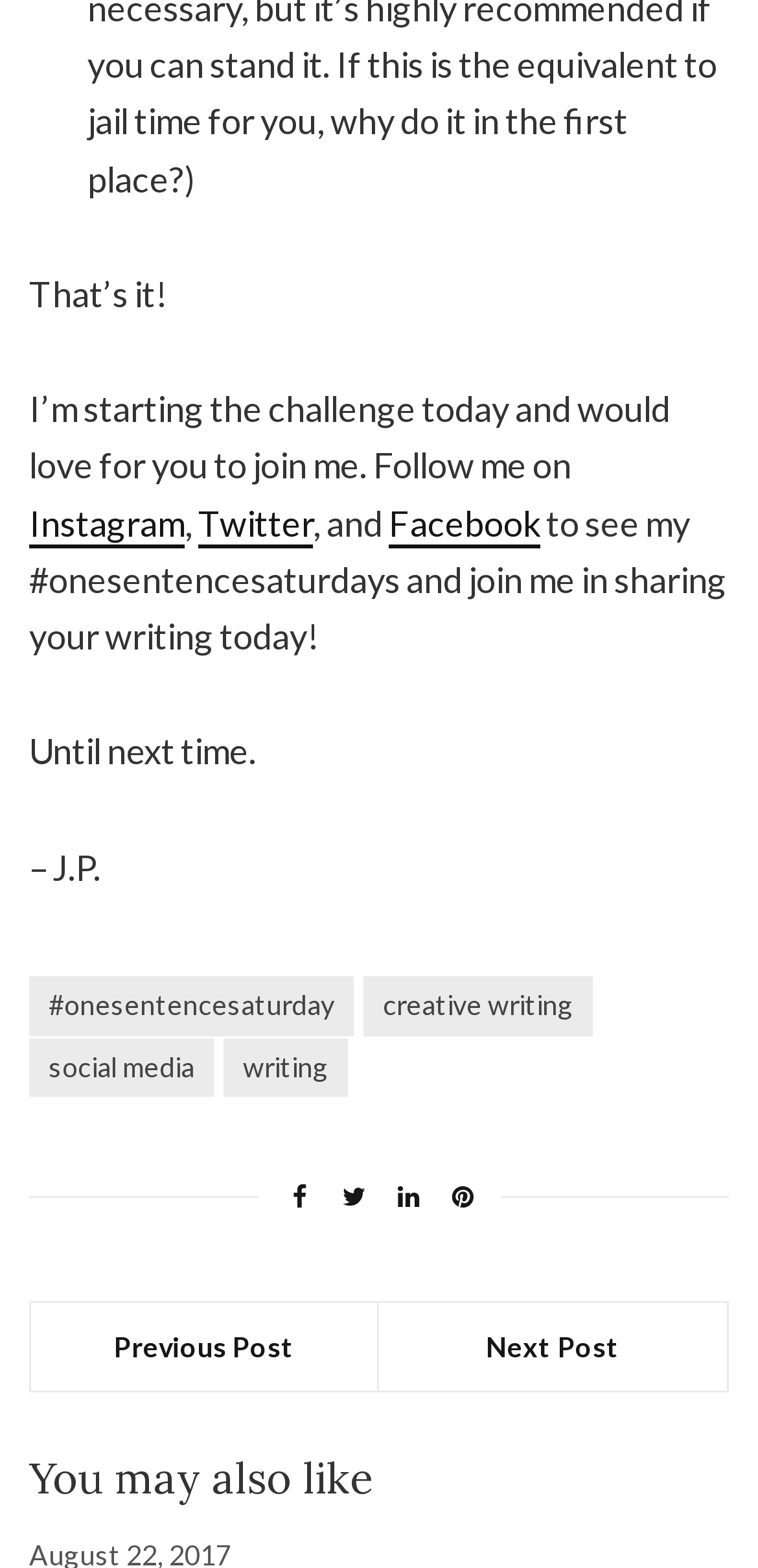Analyze the image and answer the question with as much detail as possible: 
How many social media platforms are mentioned?

The webpage mentions three social media platforms: Instagram, Twitter, and Facebook, which are linked in the text.